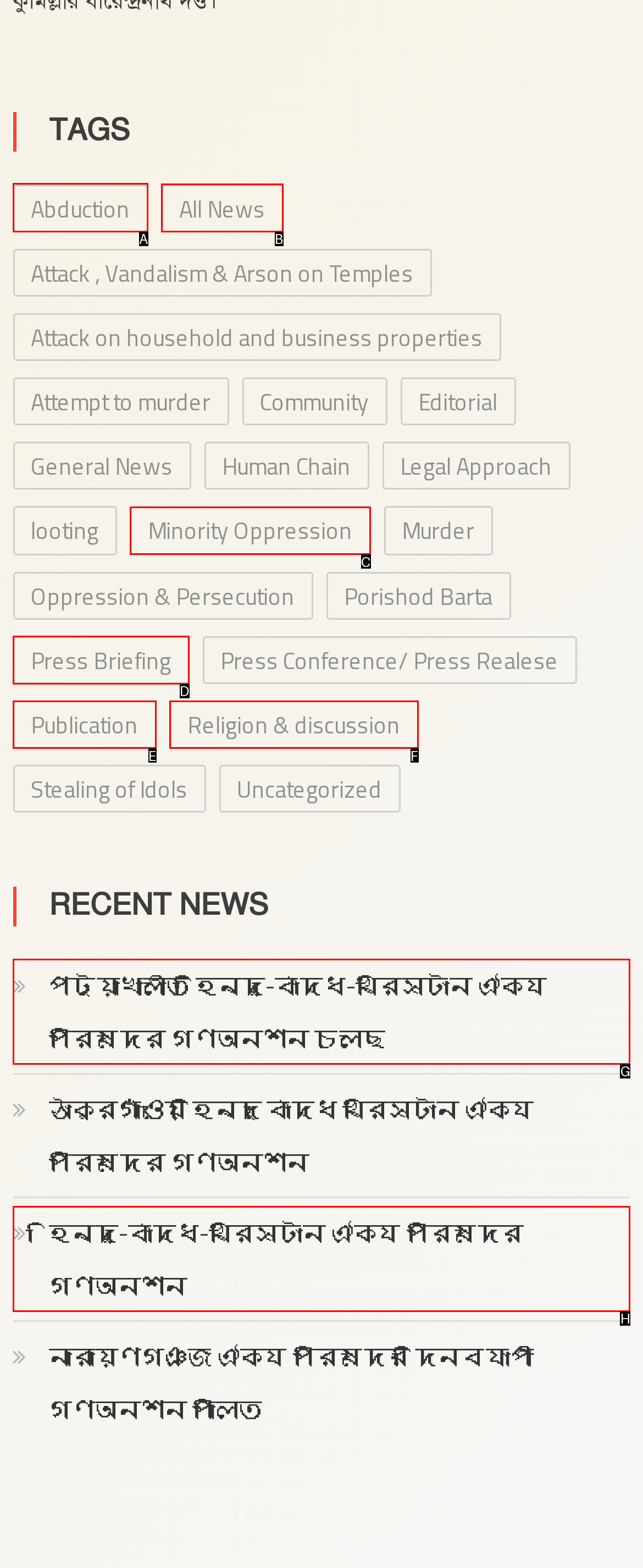Determine the letter of the element to click to accomplish this task: Click on 'Abduction' tag. Respond with the letter.

A